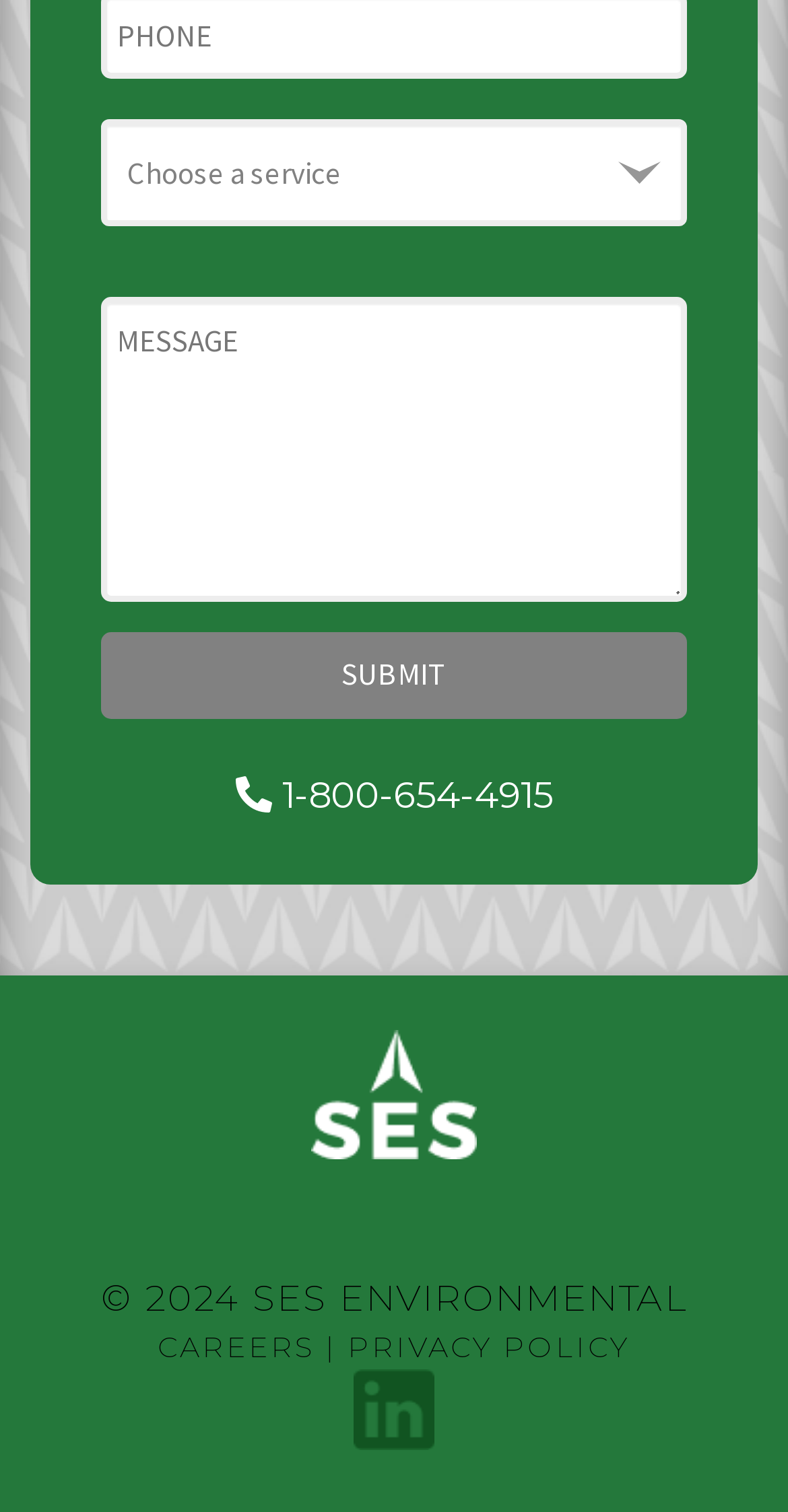What is the phone number on the webpage?
Look at the image and answer the question using a single word or phrase.

1-800-654-4915